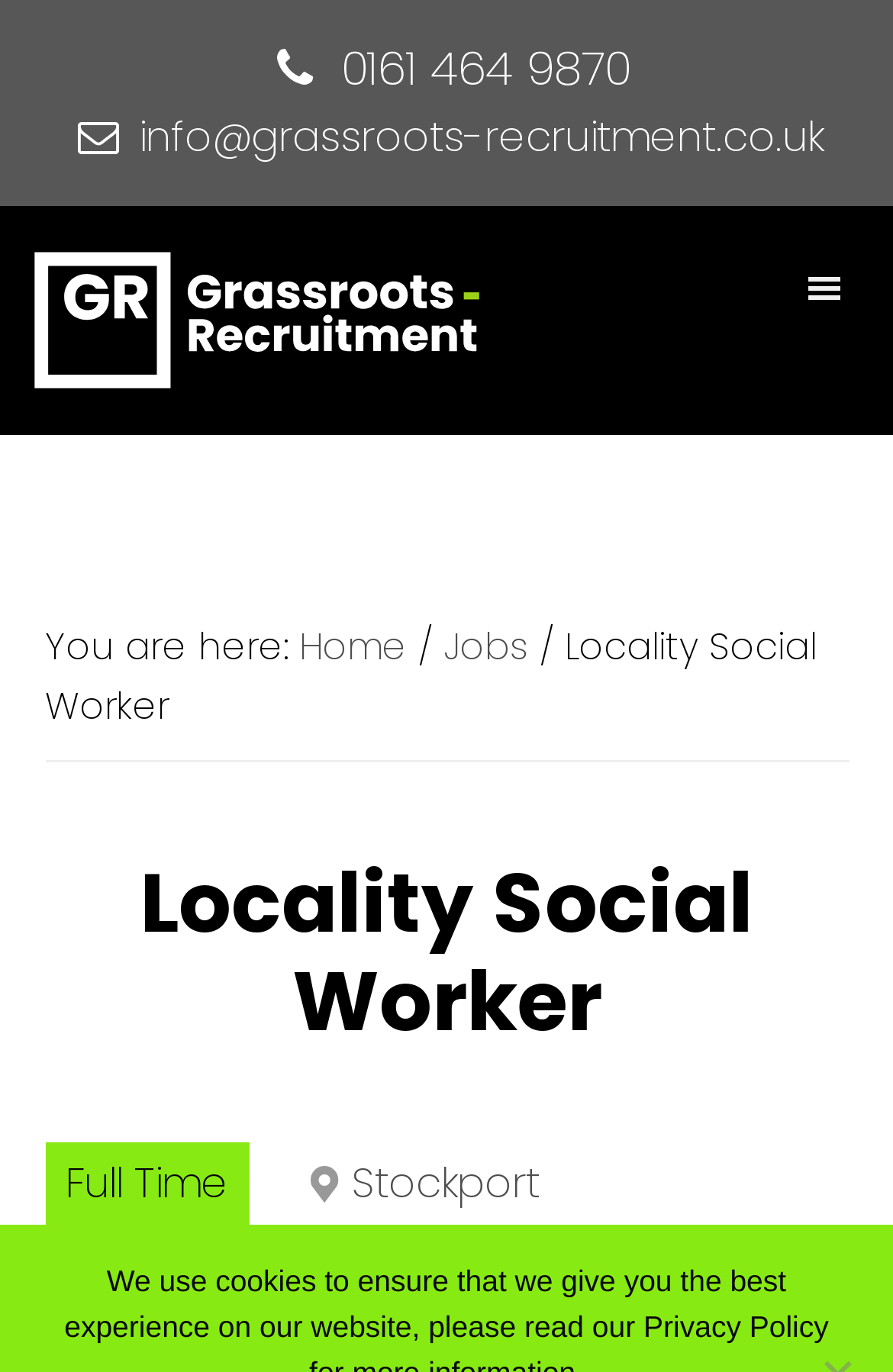Please look at the image and answer the question with a detailed explanation: What is the phone number?

I found the phone number by looking at the top section of the webpage, where the contact information is usually displayed. The phone number is written in a static text element with the bounding box coordinates [0.367, 0.027, 0.705, 0.073].